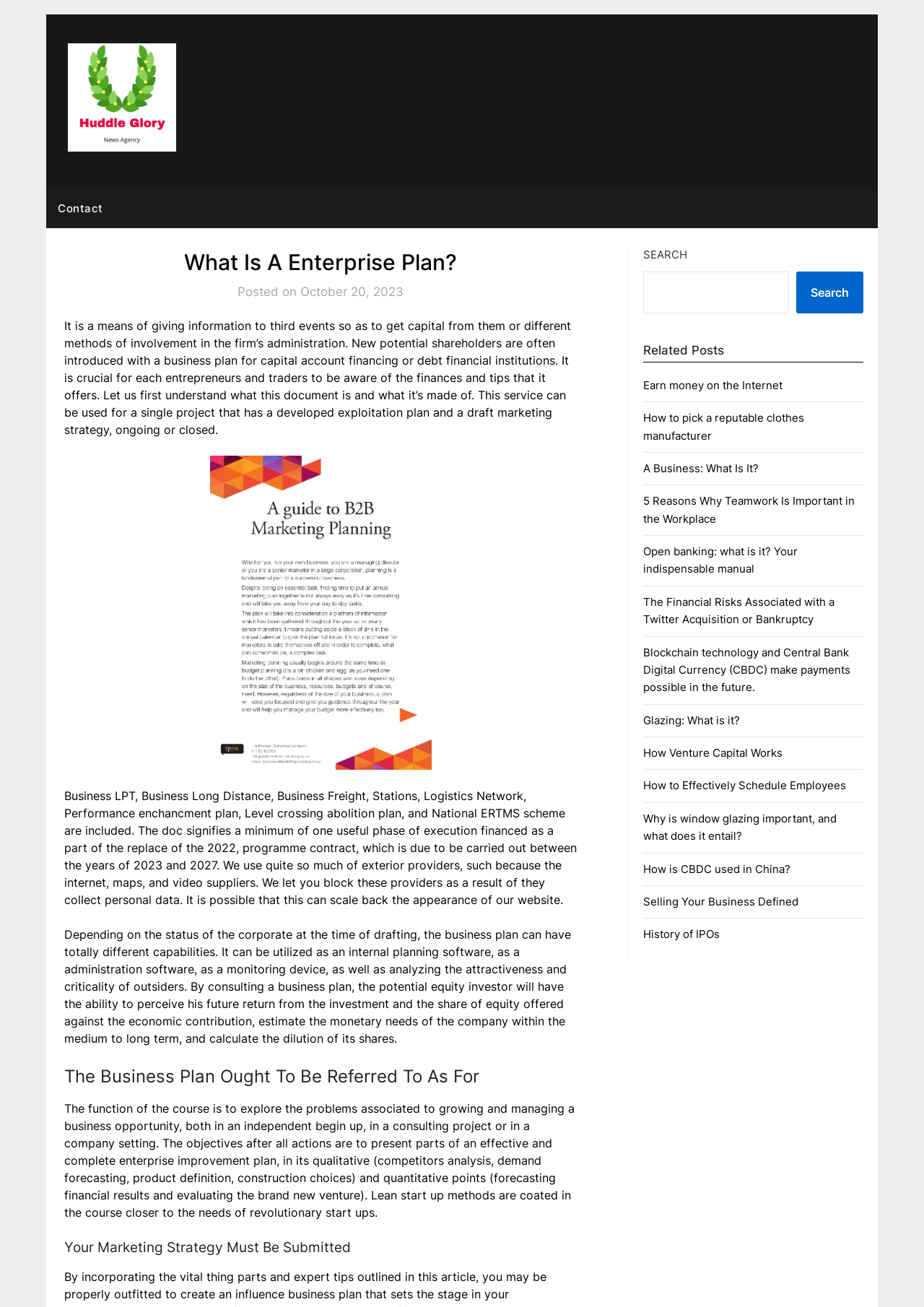Find the bounding box coordinates for the HTML element described in this sentence: "Watchbell Street". Provide the coordinates as four float numbers between 0 and 1, in the format [left, top, right, bottom].

None